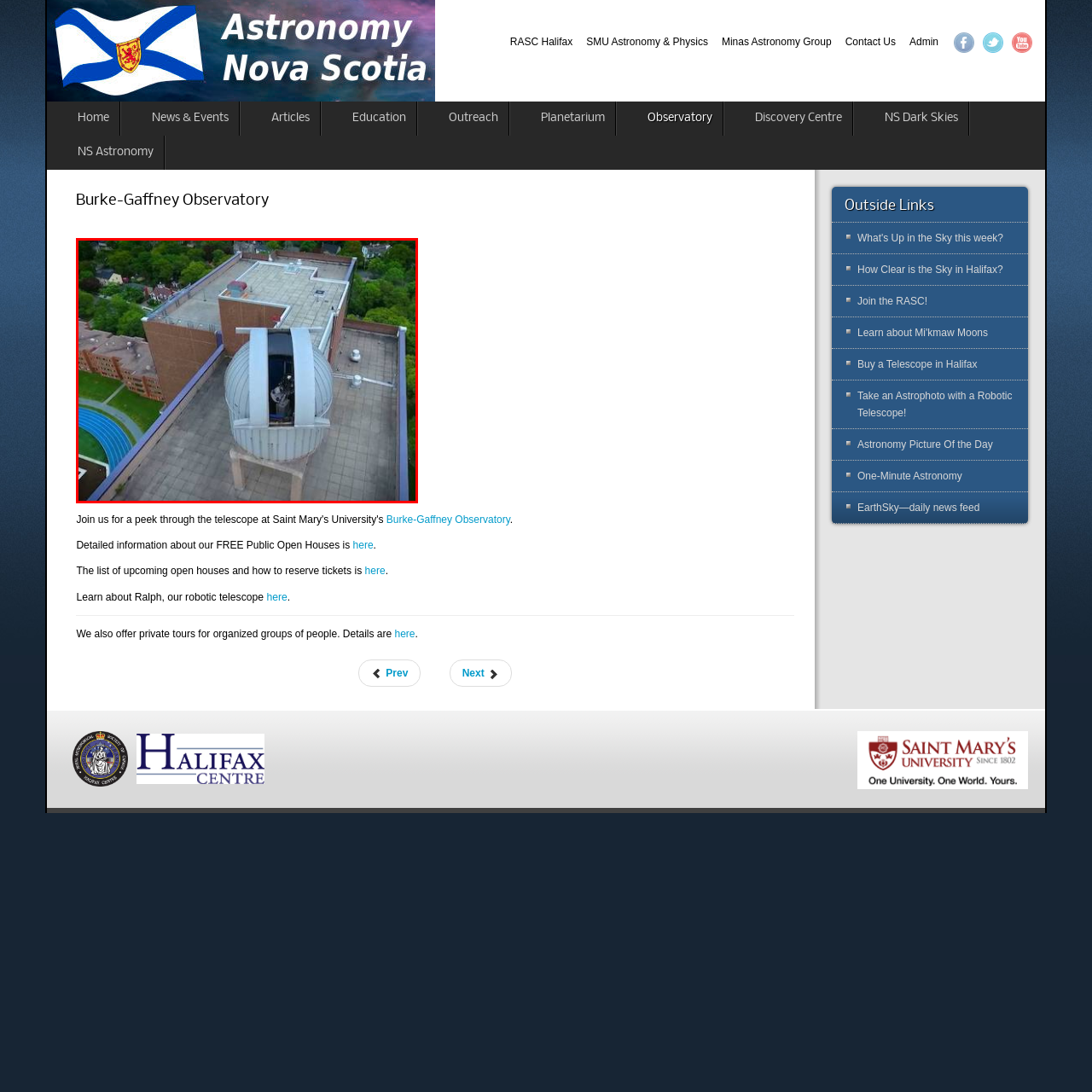Pay attention to the image encased in the red boundary and reply to the question using a single word or phrase:
What is visible through the open aperture?

Telescope